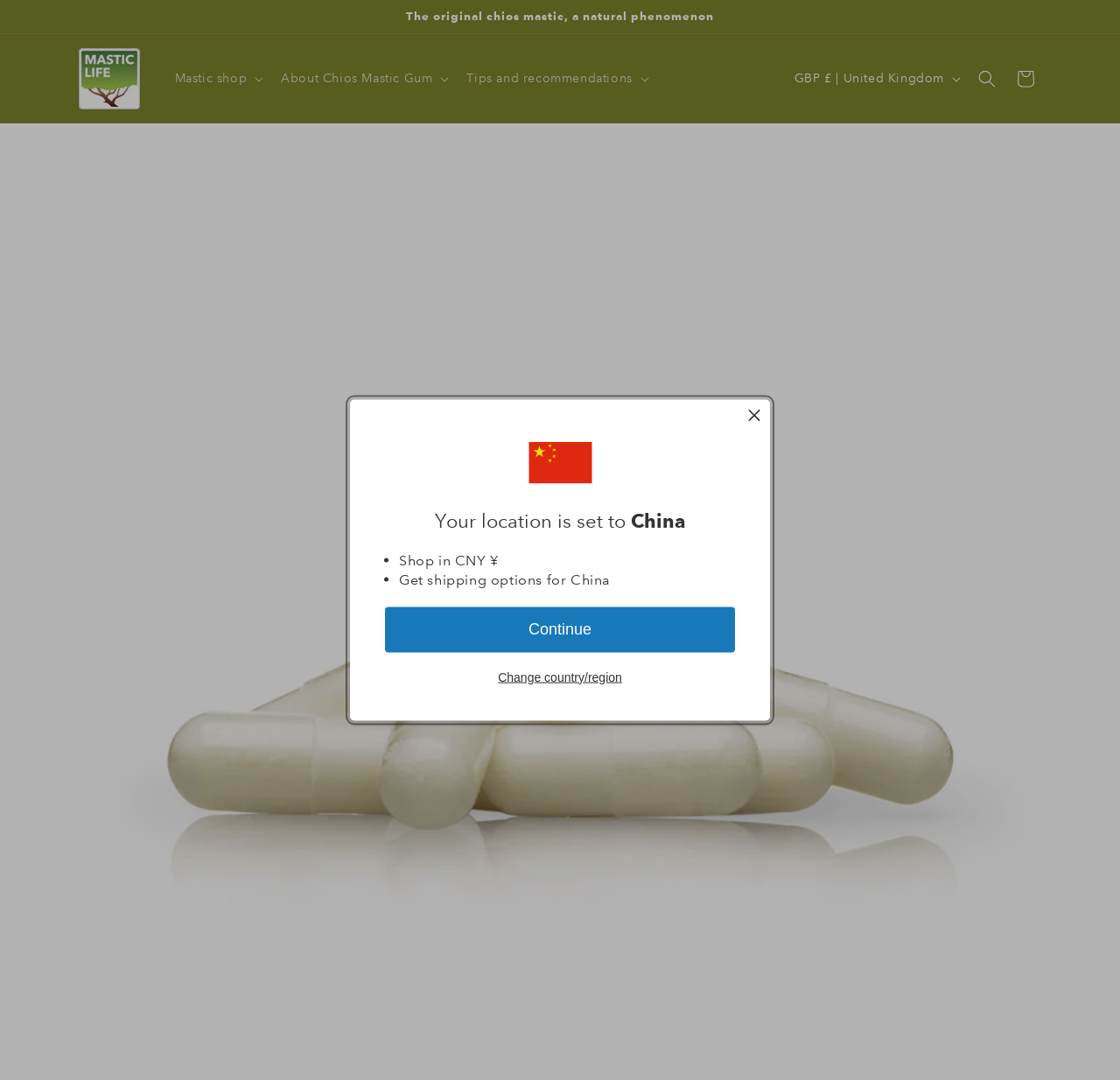Highlight the bounding box coordinates of the region I should click on to meet the following instruction: "dismiss the location notification".

[0.312, 0.37, 0.688, 0.667]